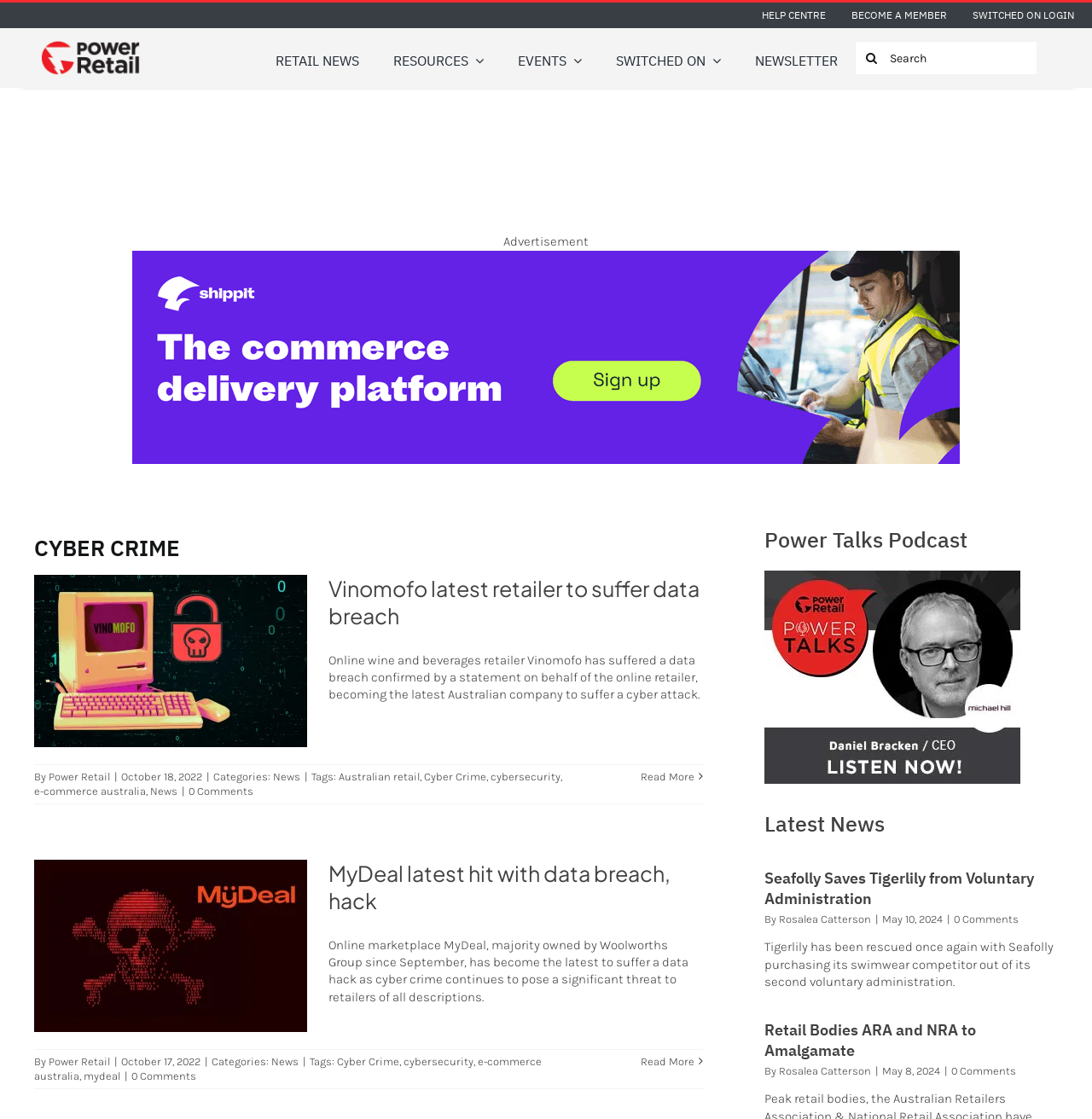Please identify the coordinates of the bounding box that should be clicked to fulfill this instruction: "Read more about MyDeal latest hit with data breach, hack".

[0.587, 0.943, 0.636, 0.954]